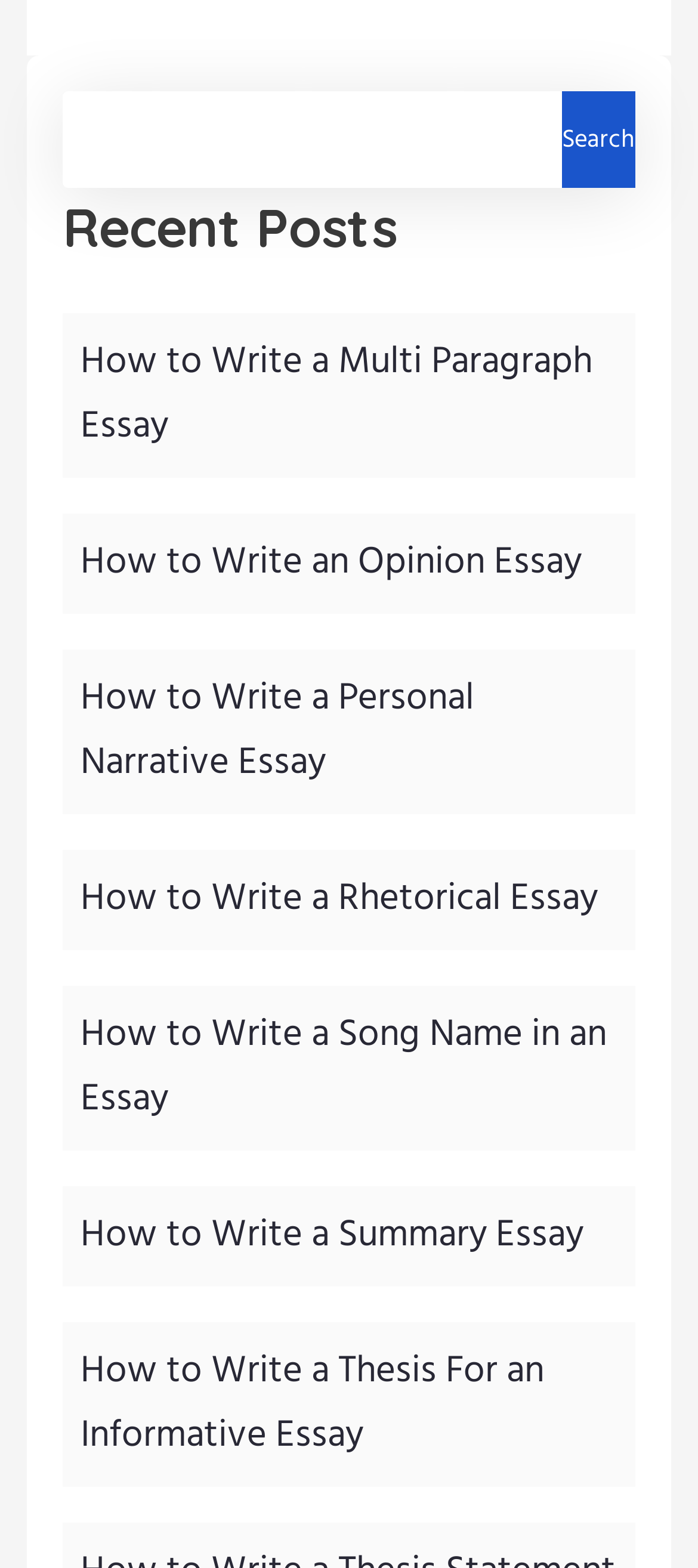Please specify the bounding box coordinates of the region to click in order to perform the following instruction: "search for something".

[0.09, 0.058, 0.91, 0.12]